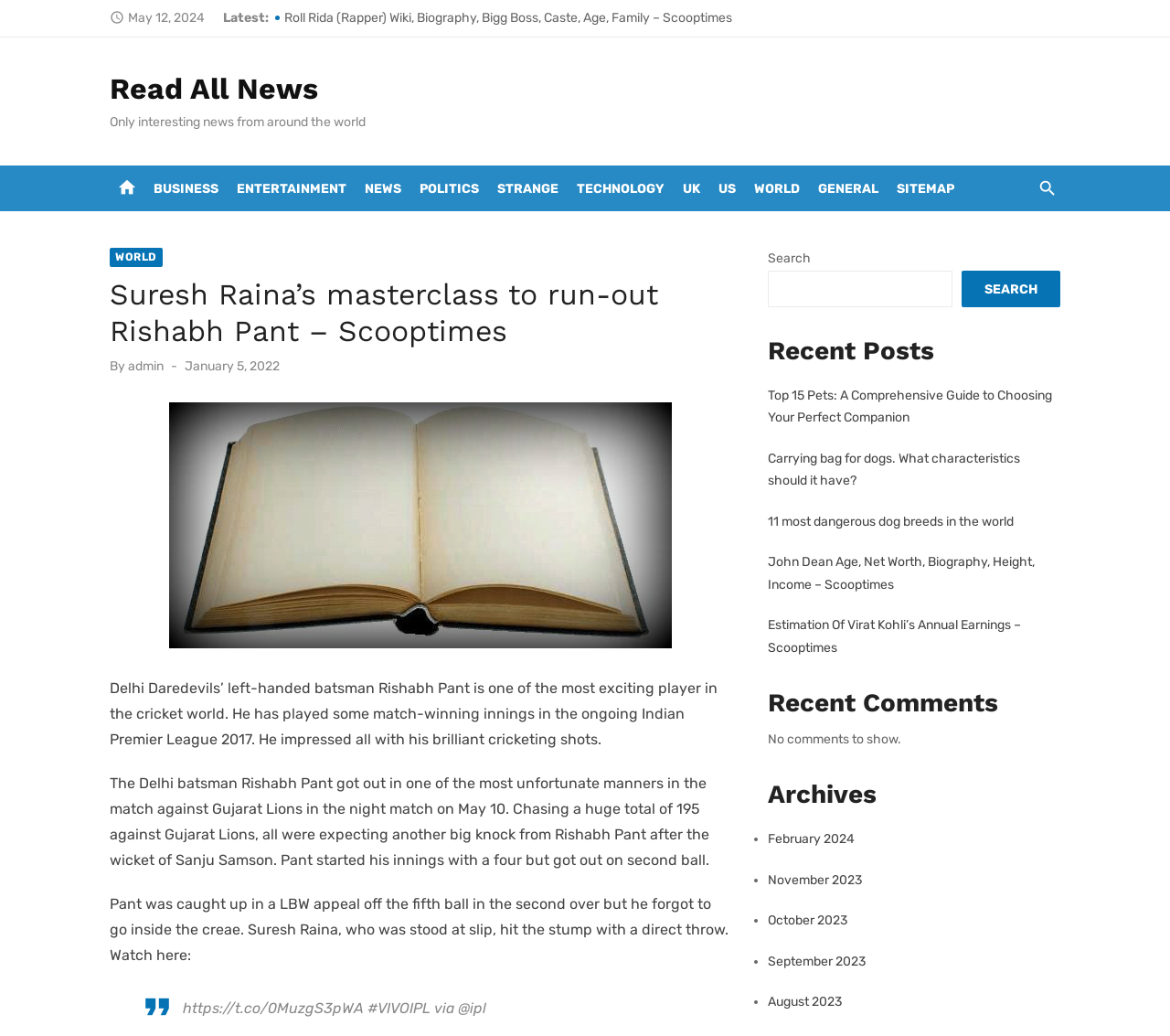Based on the provided description, "October 2023", find the bounding box of the corresponding UI element in the screenshot.

[0.656, 0.881, 0.724, 0.896]